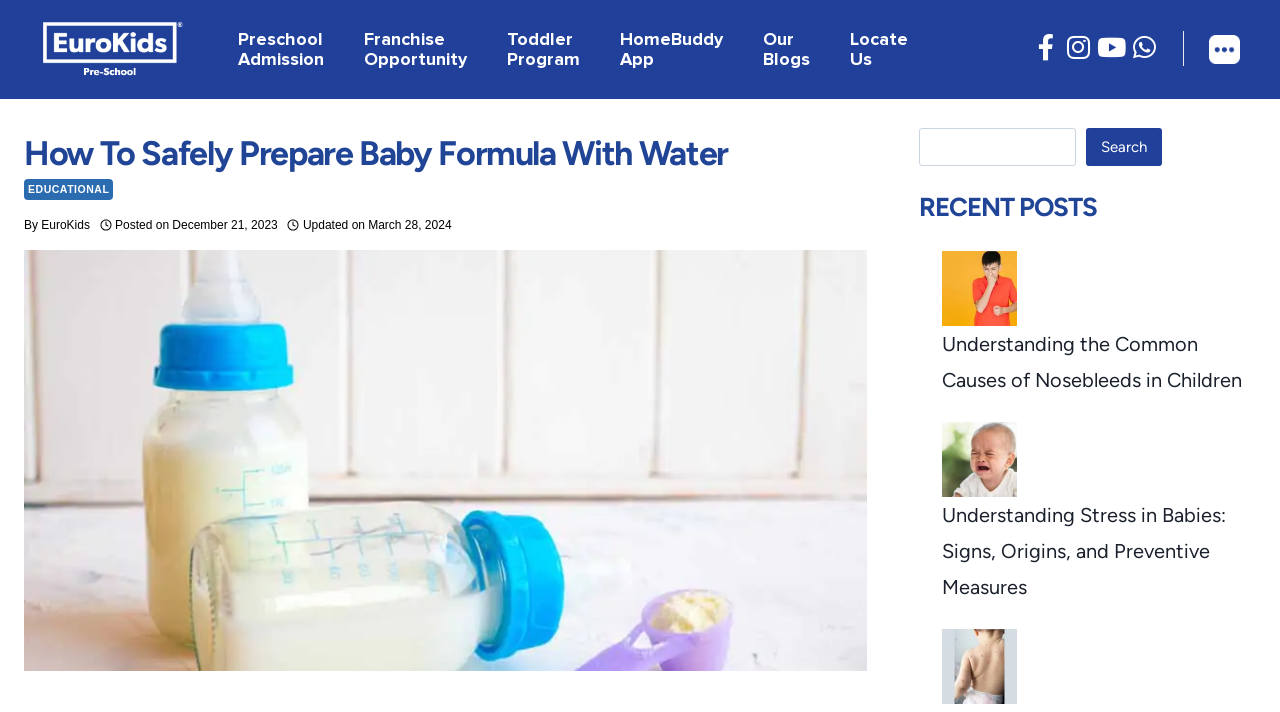What is the topic of the main article?
Carefully analyze the image and provide a thorough answer to the question.

I looked at the main heading of the article, which is 'How To Safely Prepare Baby Formula With Water'. This suggests that the topic of the main article is preparing baby formula with water.